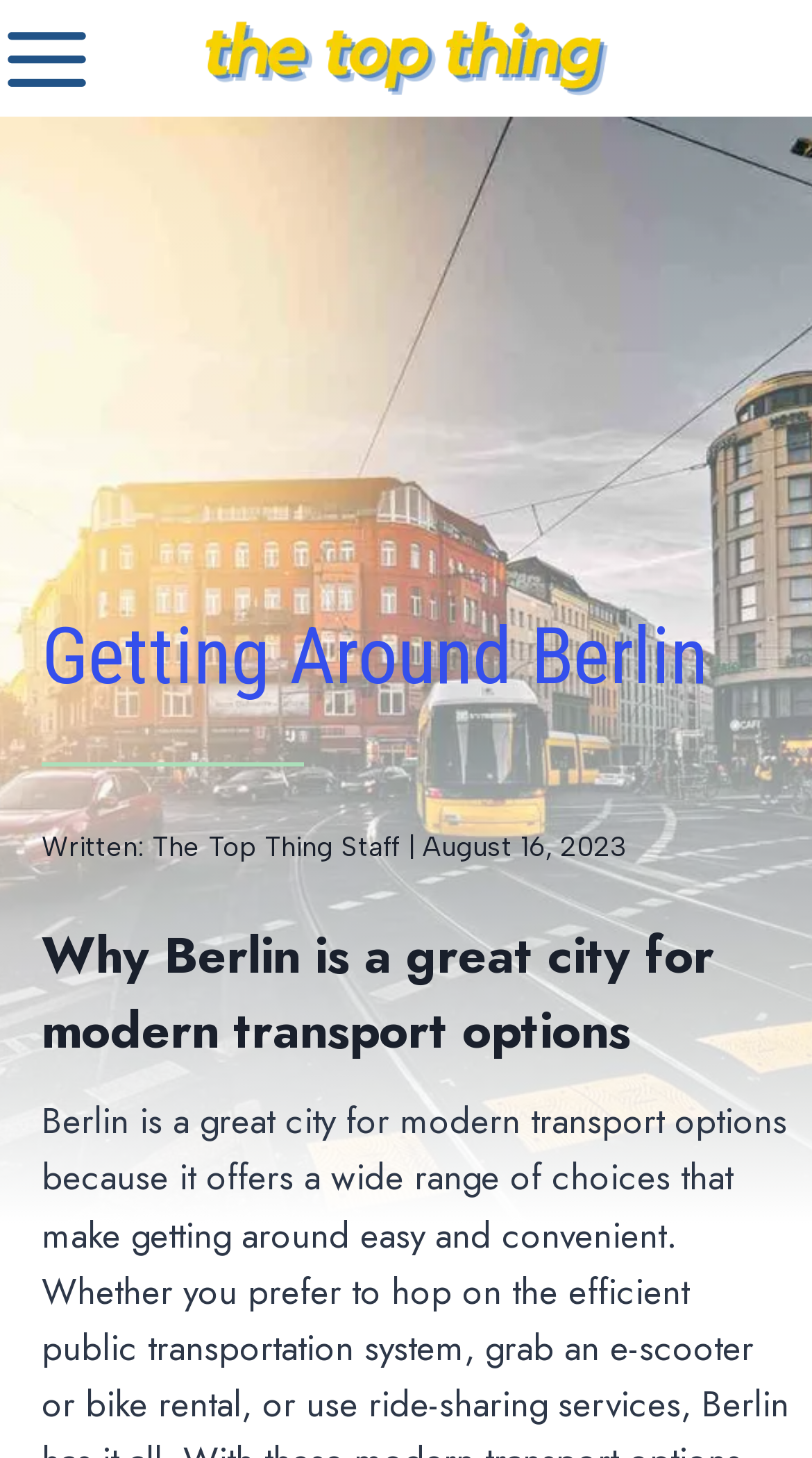Use the information in the screenshot to answer the question comprehensively: What is the topic of the article?

The heading 'Why Berlin is a great city for modern transport options' suggests that the topic of the article is related to transport options in Berlin.